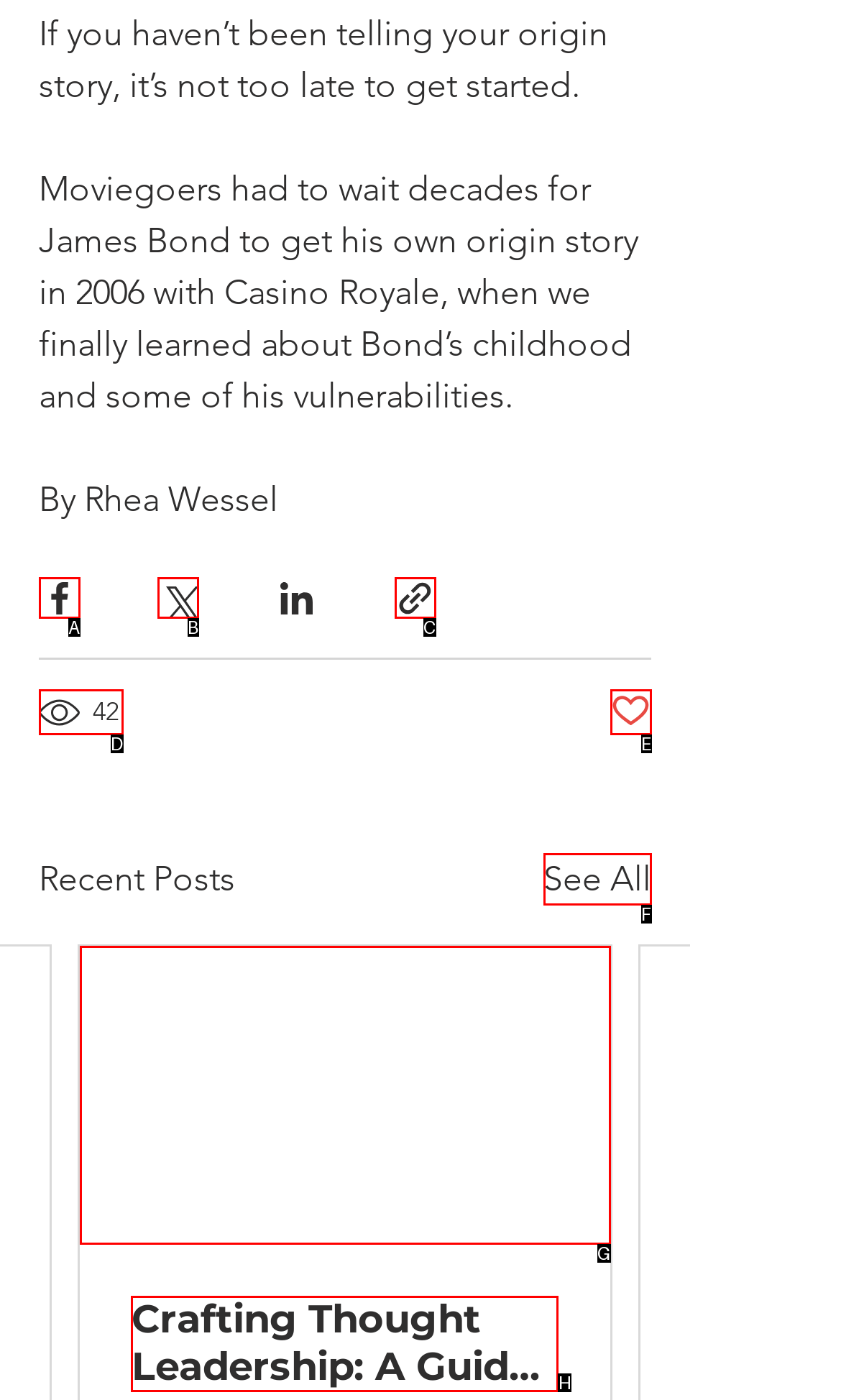Select the proper HTML element to perform the given task: Read the post about Crafting Thought Leadership Answer with the corresponding letter from the provided choices.

H